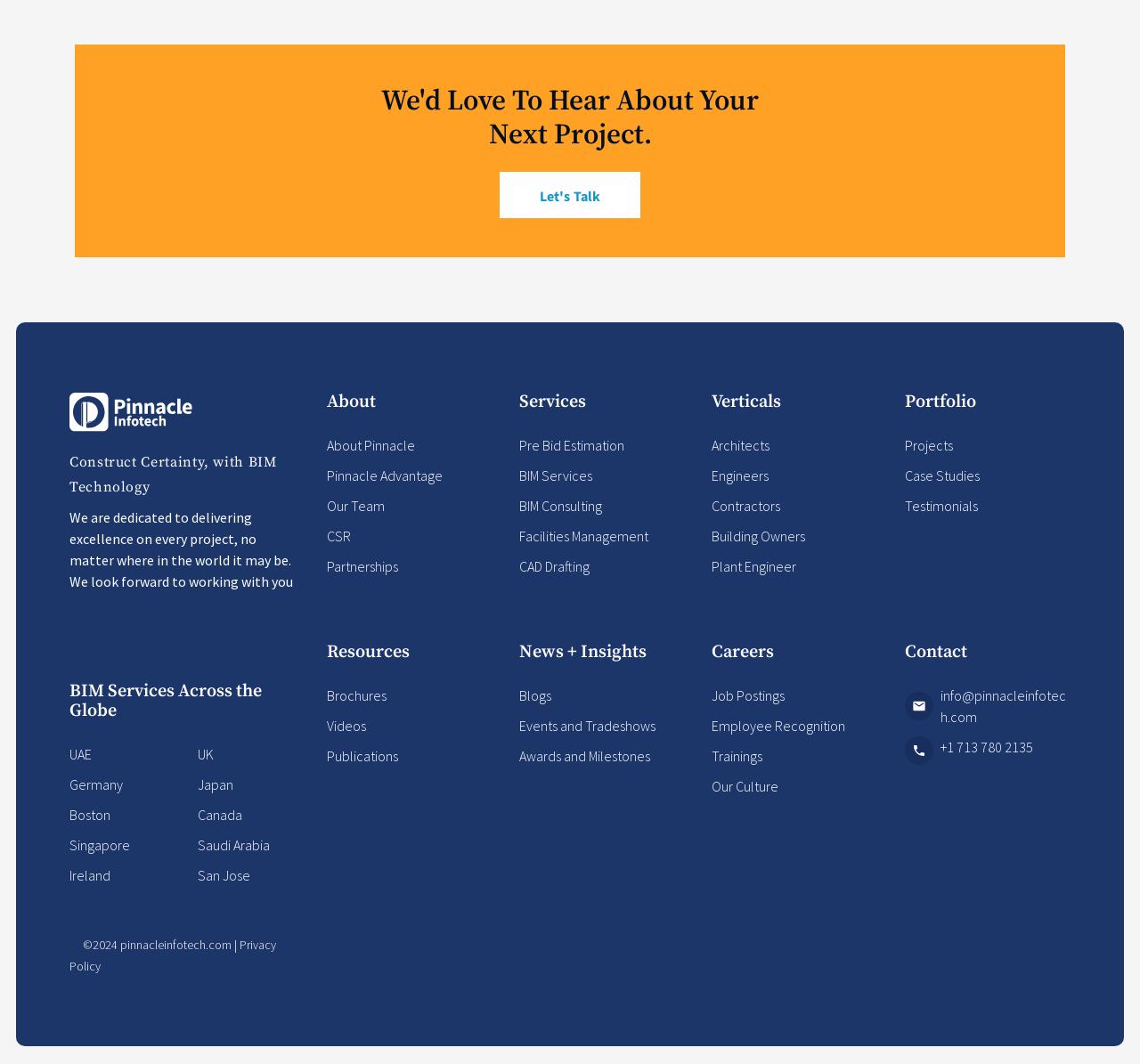What is the company's contact email?
Kindly give a detailed and elaborate answer to the question.

The company's contact email is mentioned as 'info@pinnacleinfotech.com' which is linked to a mail icon, indicating that users can reach out to the company through this email address.